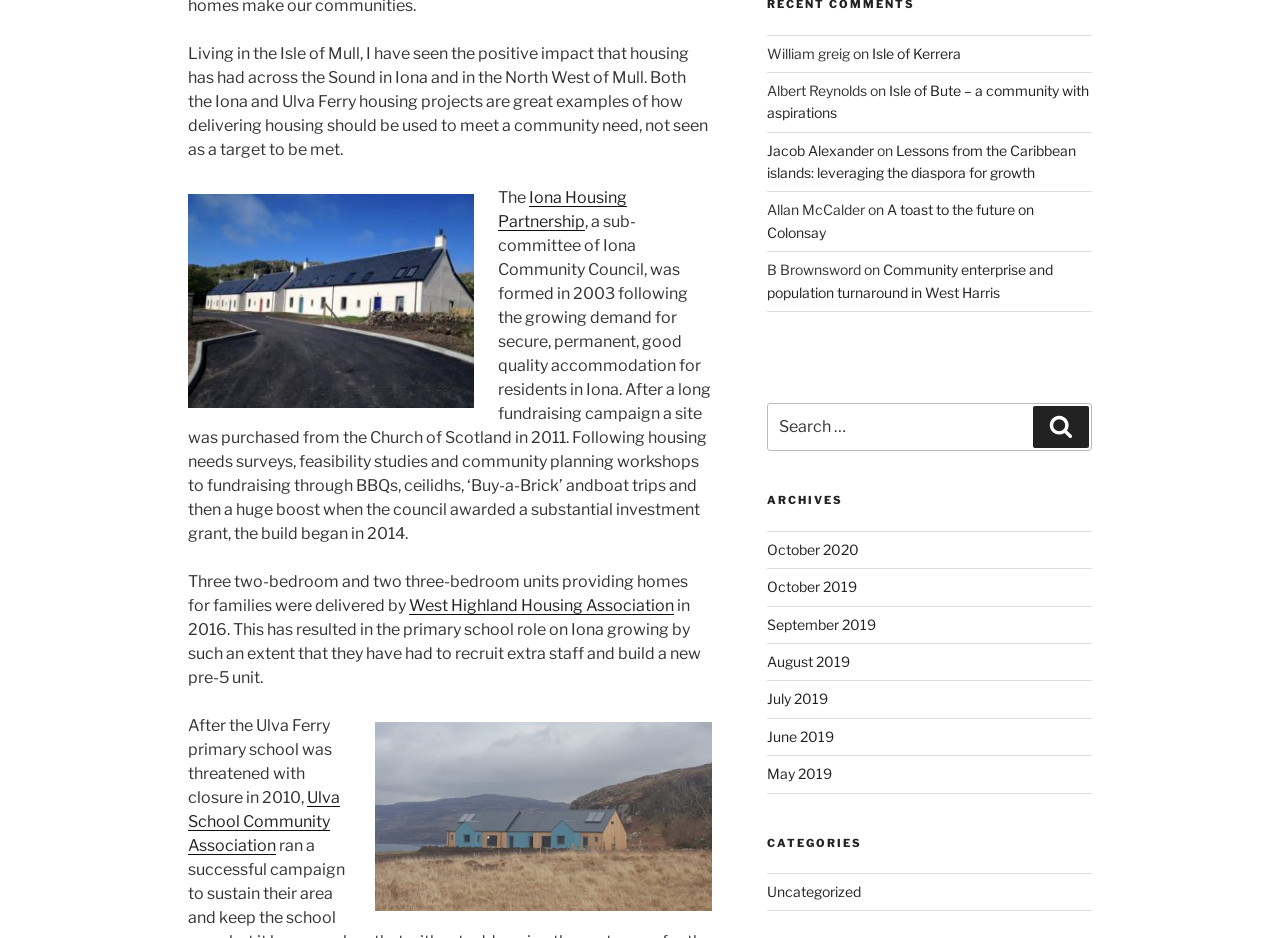Identify the bounding box of the HTML element described here: "Iona Housing Partnership". Provide the coordinates as four float numbers between 0 and 1: [left, top, right, bottom].

[0.389, 0.2, 0.49, 0.246]